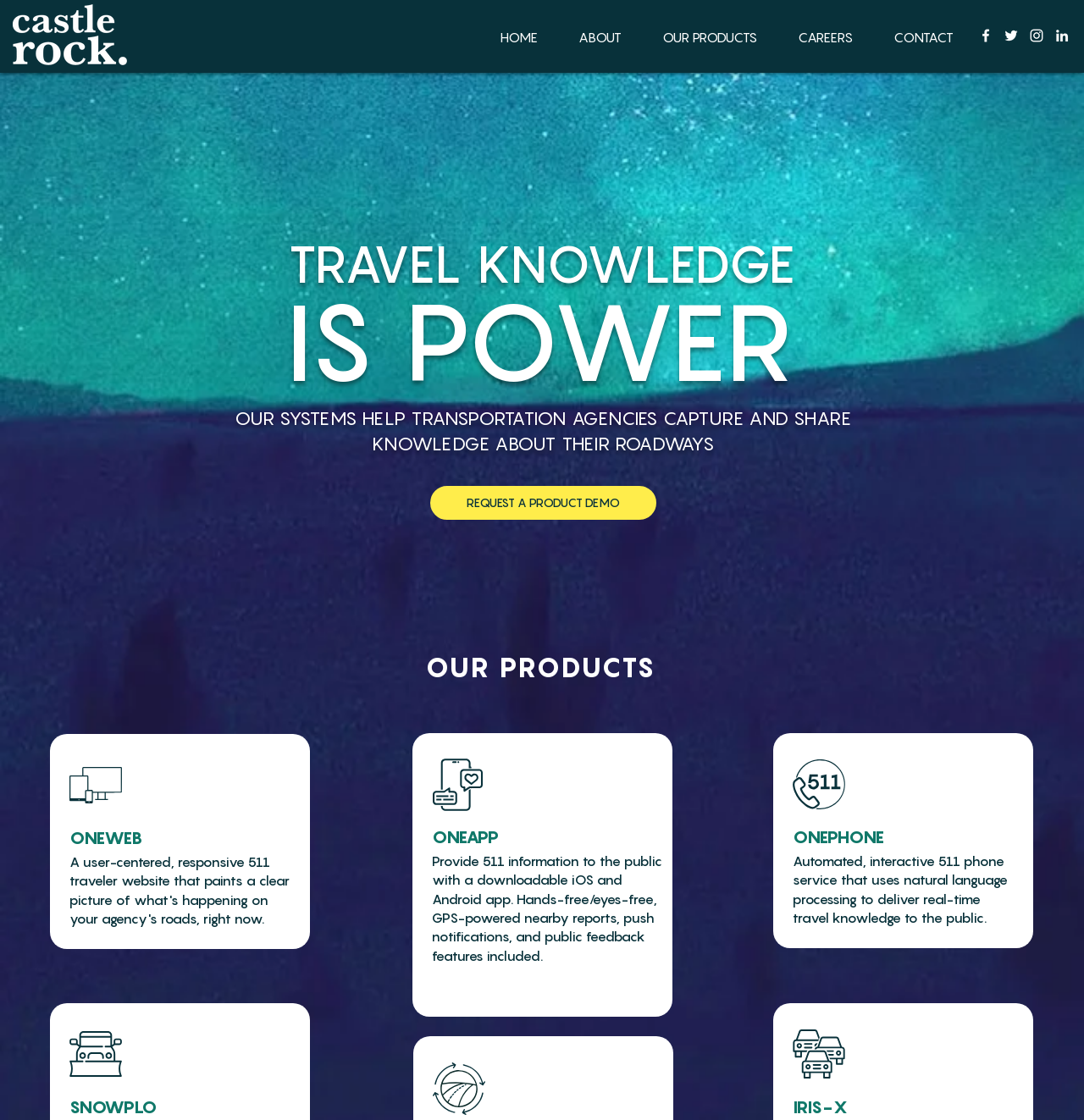Find the bounding box coordinates corresponding to the UI element with the description: "REQUEST A PRODUCT DEMO". The coordinates should be formatted as [left, top, right, bottom], with values as floats between 0 and 1.

[0.397, 0.434, 0.605, 0.464]